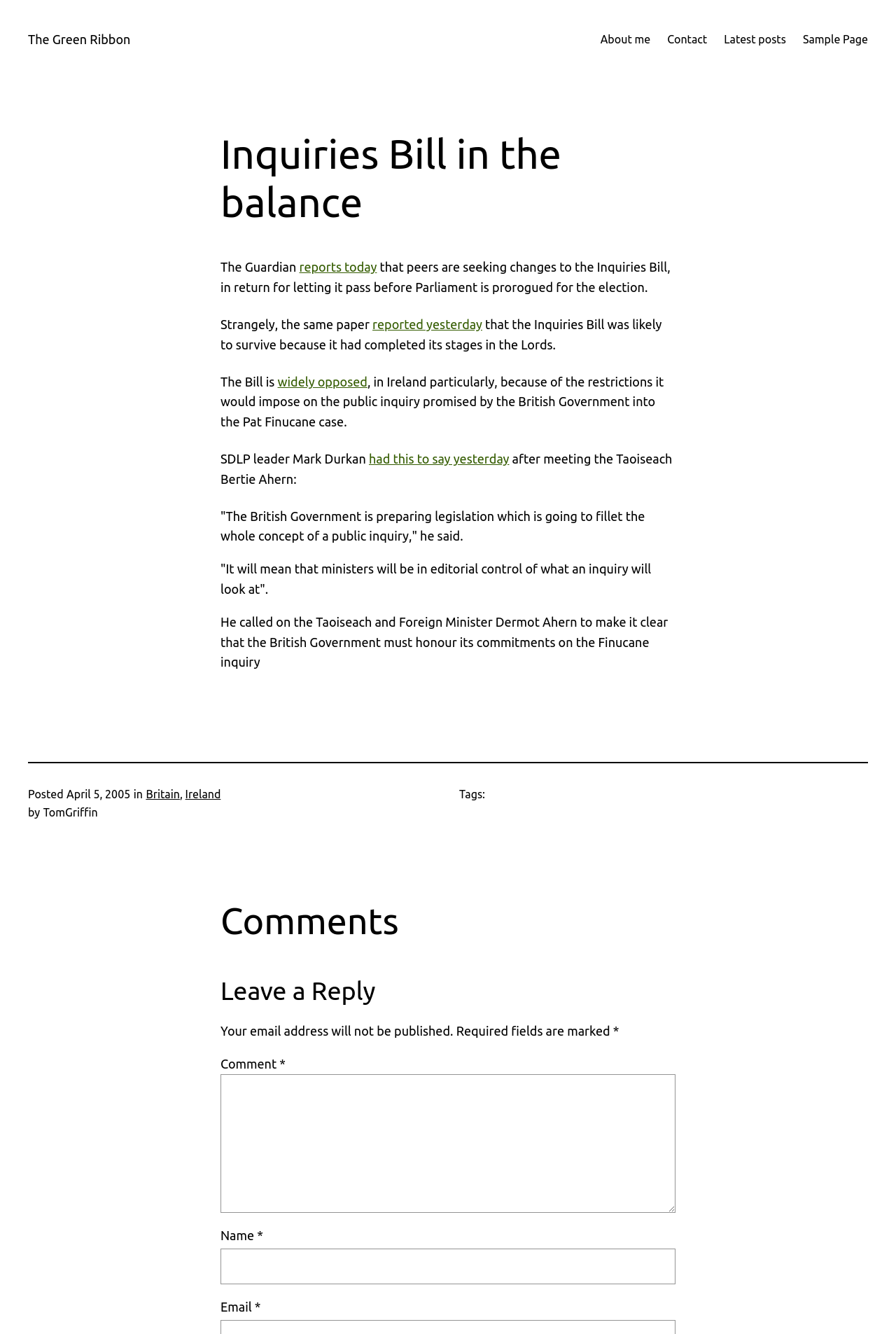Generate the title text from the webpage.

Inquiries Bill in the balance